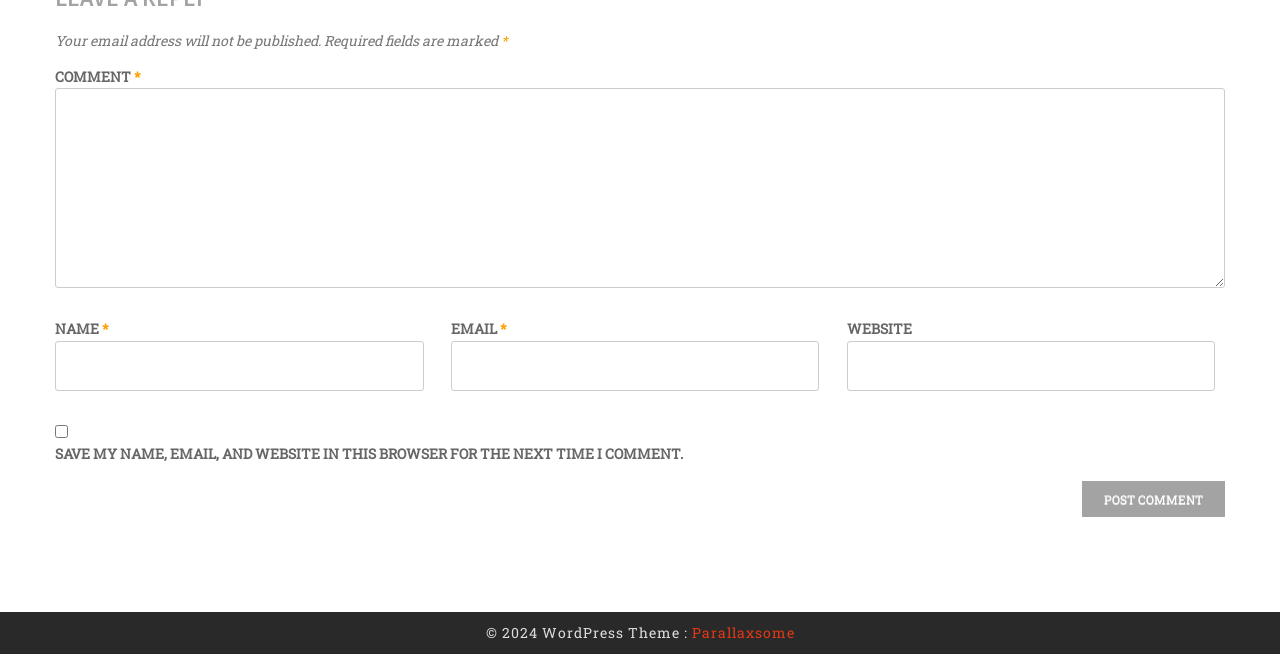Provide a short answer to the following question with just one word or phrase: How many textboxes are required?

3